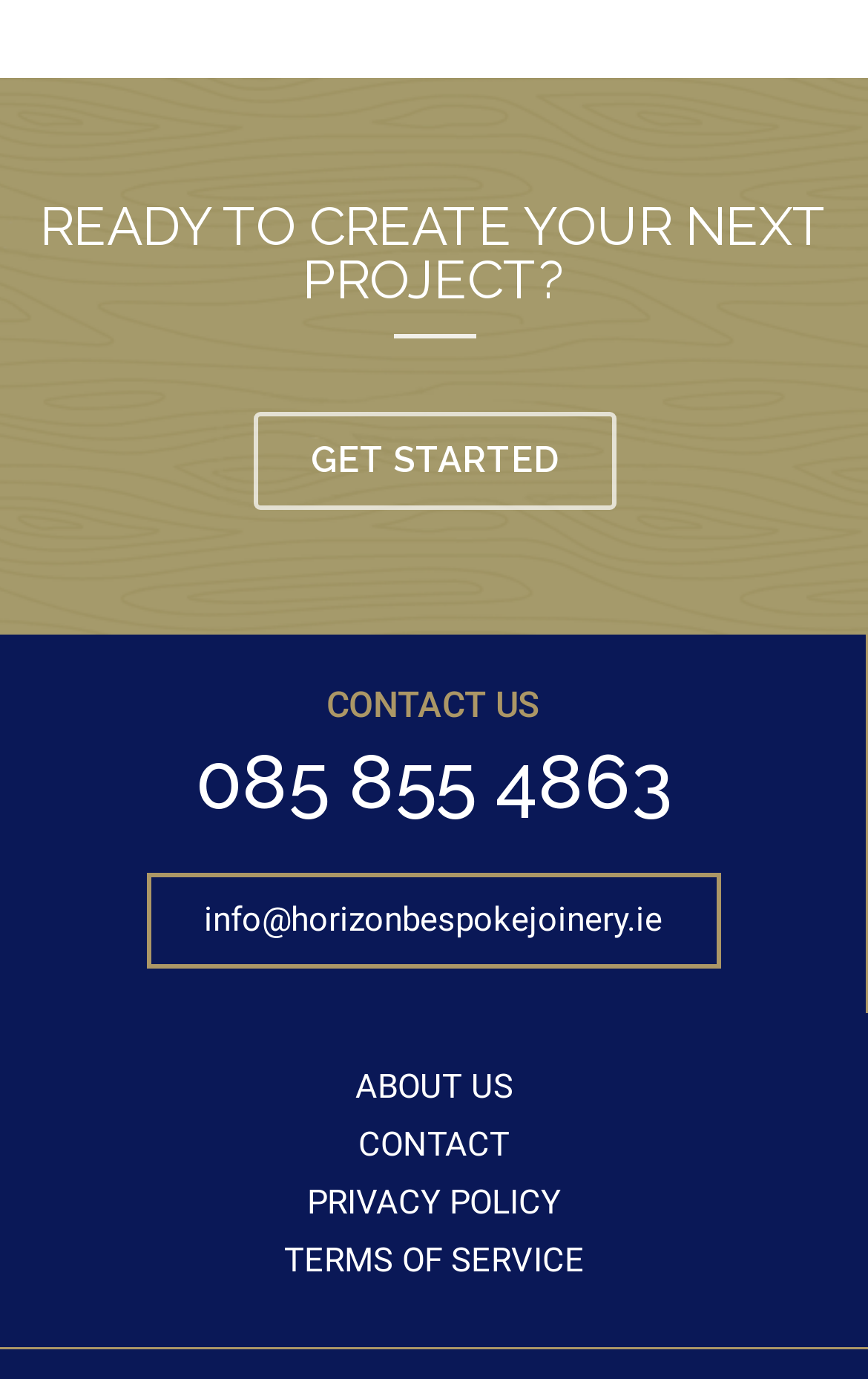Provide a short answer to the following question with just one word or phrase: What is the call to action on the webpage?

GET STARTED